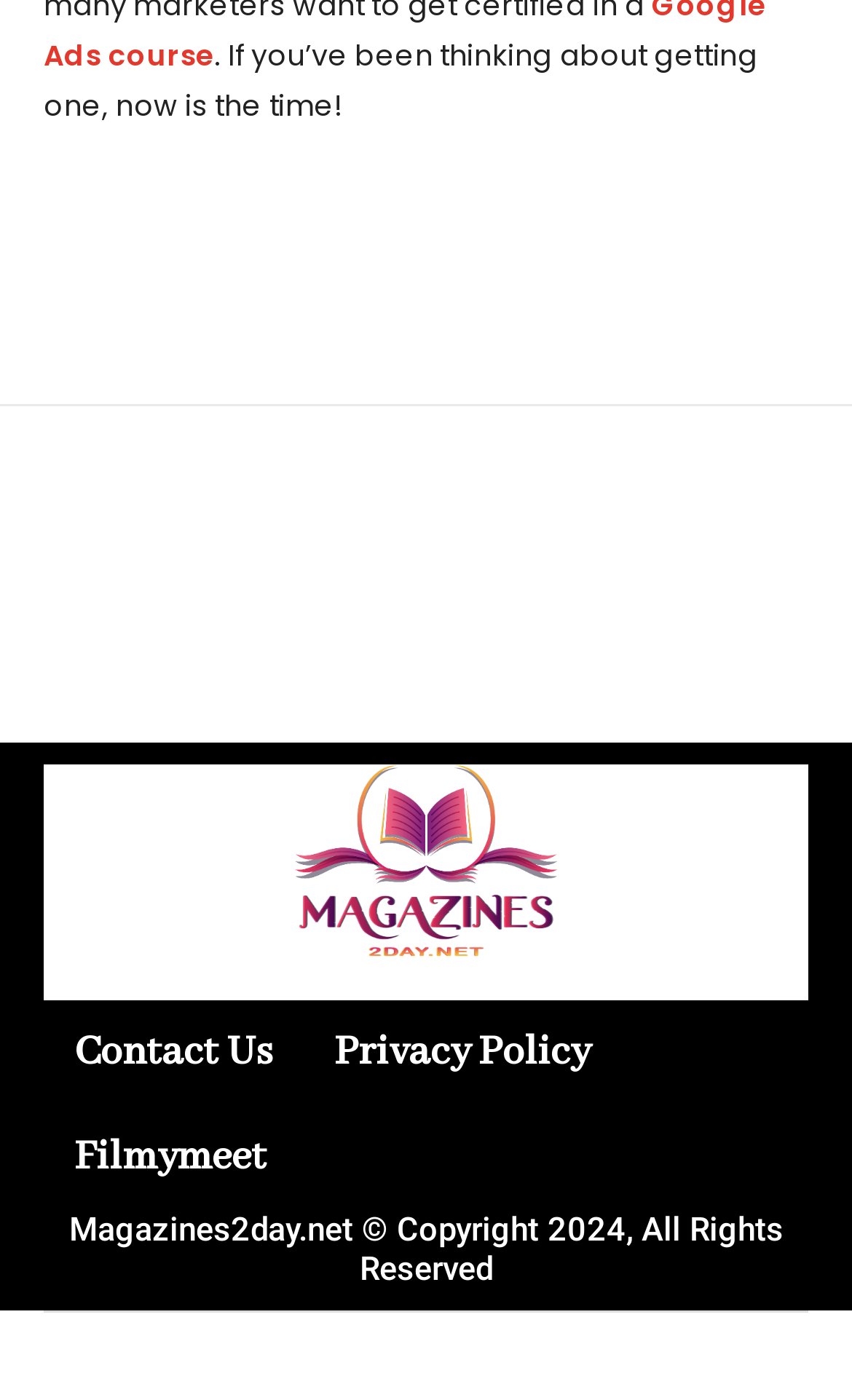Answer the following query with a single word or phrase:
What is the copyright year of the website?

2024